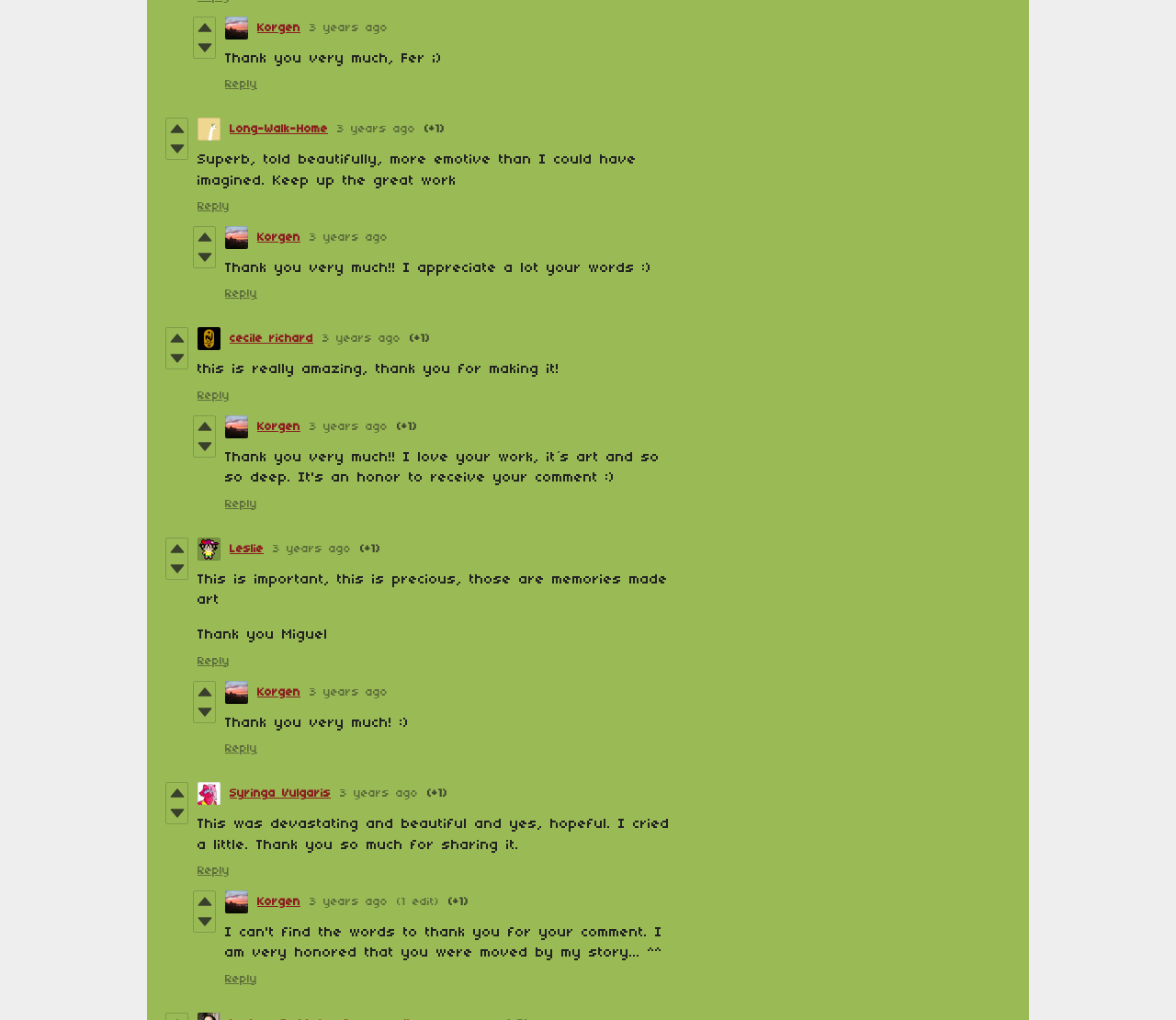Who is the author of the third comment? Analyze the screenshot and reply with just one word or a short phrase.

Long-Walk-Home